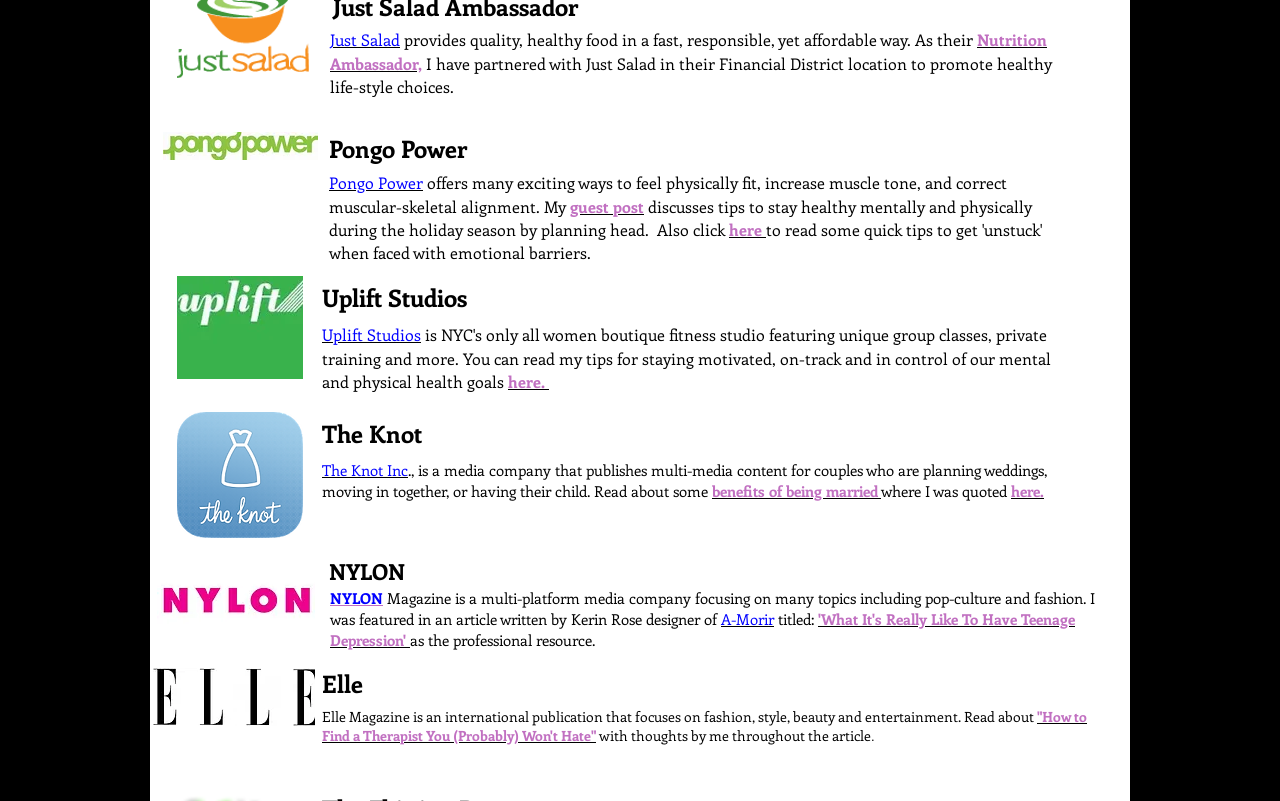Provide the bounding box coordinates for the UI element that is described by this text: "benefits of being married". The coordinates should be in the form of four float numbers between 0 and 1: [left, top, right, bottom].

[0.556, 0.601, 0.688, 0.626]